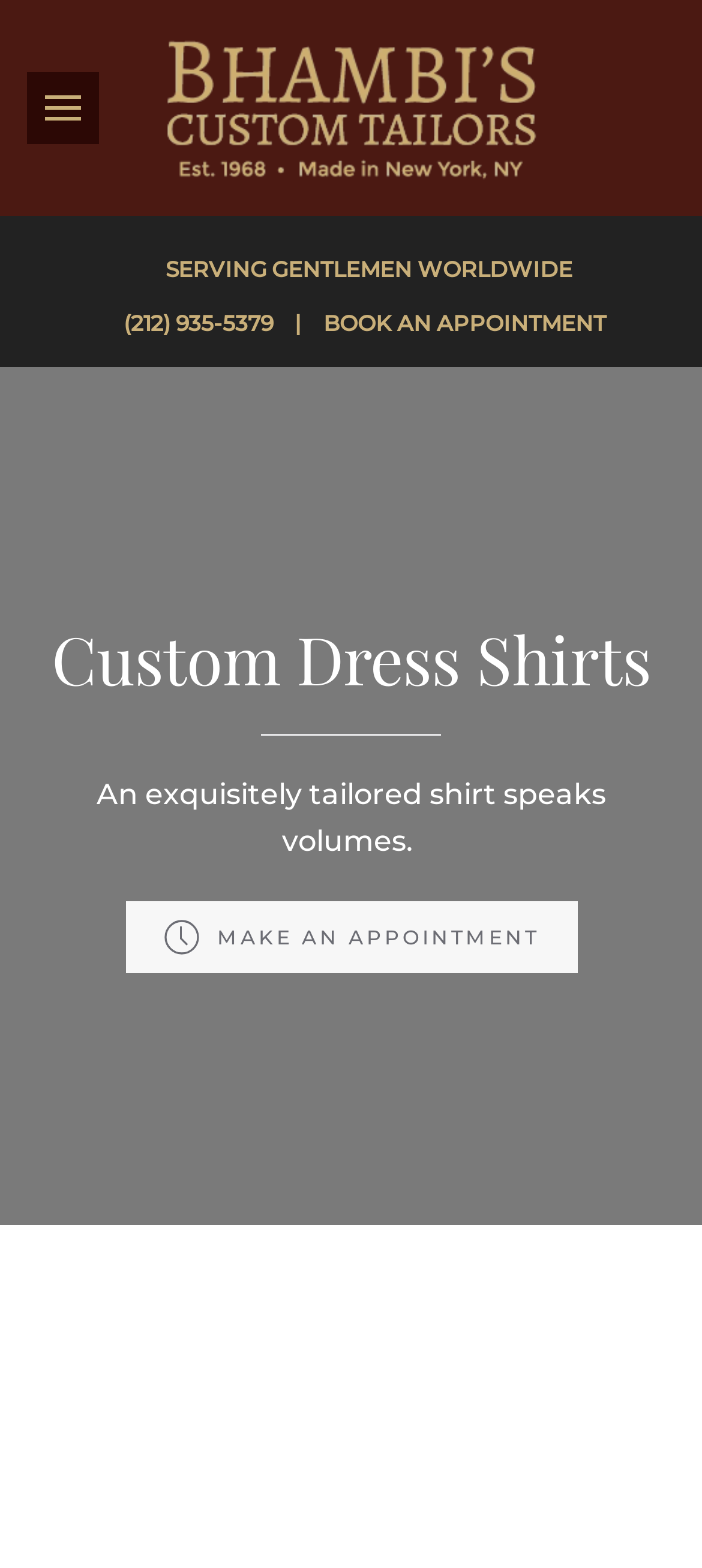Based on the description "aria-label="Open menu"", find the bounding box of the specified UI element.

[0.0, 0.023, 0.179, 0.115]